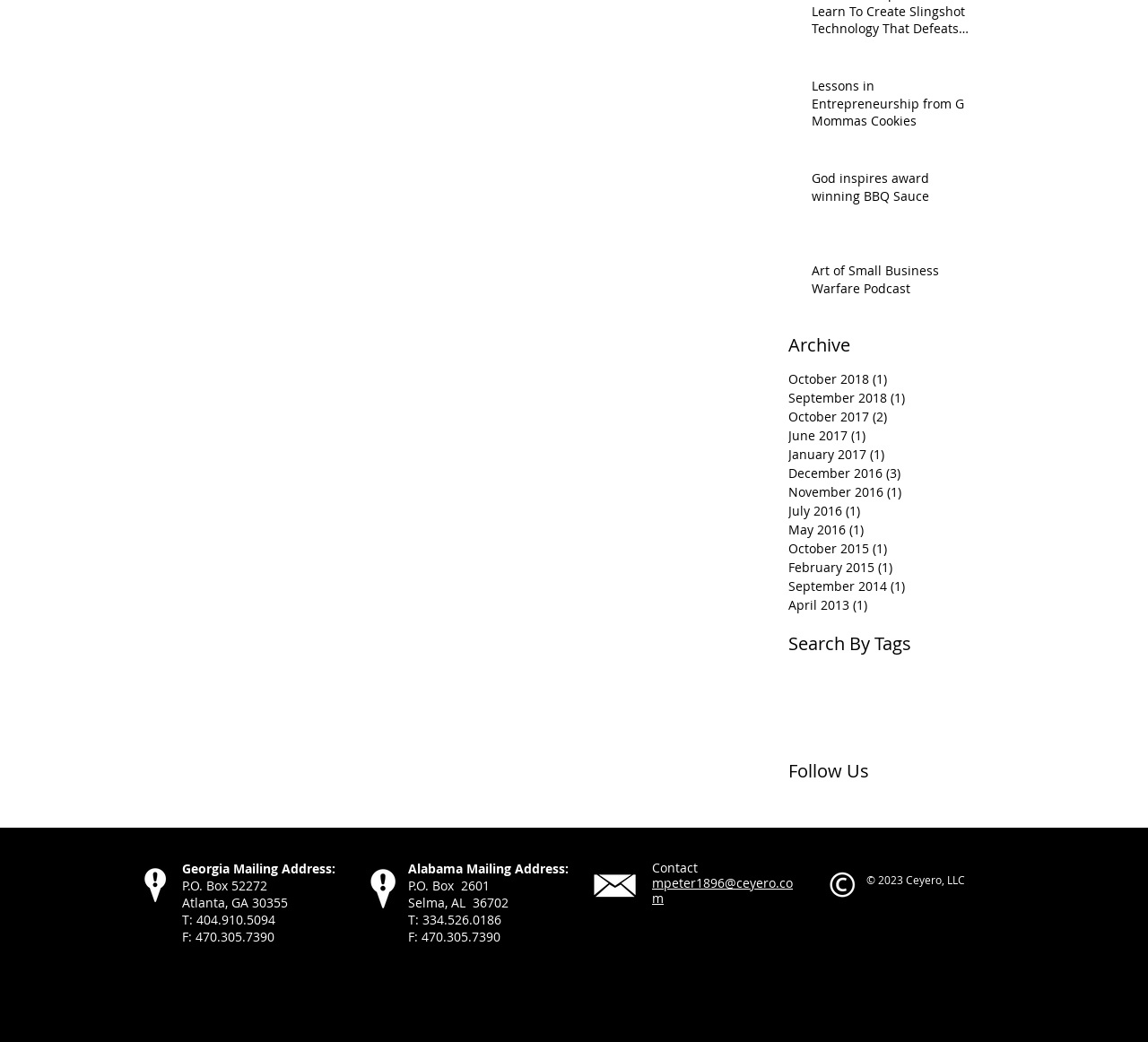Use a single word or phrase to answer the question: 
What is the title of the first article?

Lessons in Entrepreneurship from G Mommas Cookies